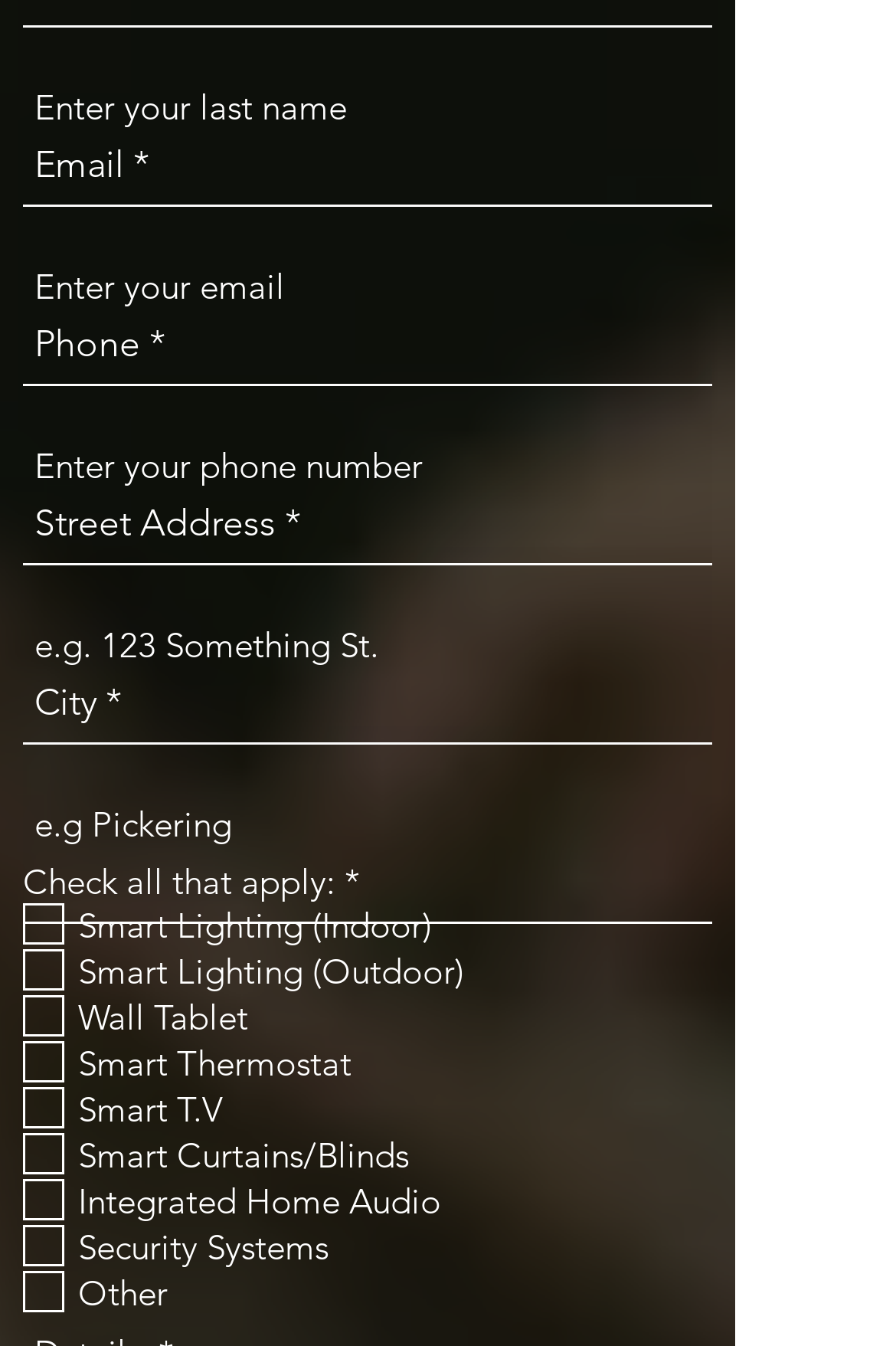Review the image closely and give a comprehensive answer to the question: How many fields are required to be filled?

By examining the webpage, I can see that there are 7 fields marked with an asterisk (*) which indicates they are required to be filled. These fields are Last Name, Email, Phone, Street Address, City, and Check all that apply.